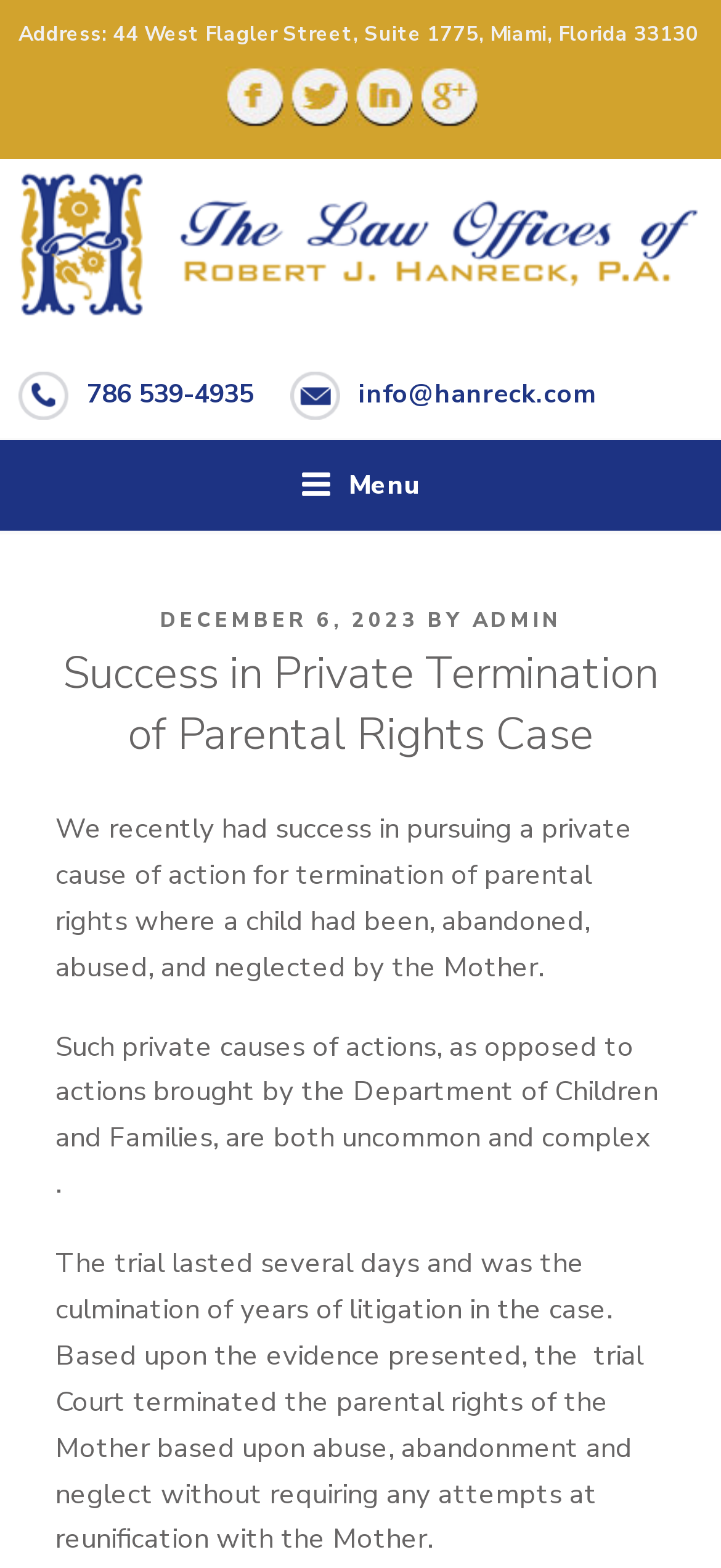Determine the main headline from the webpage and extract its text.

Success in Private Termination of Parental Rights Case